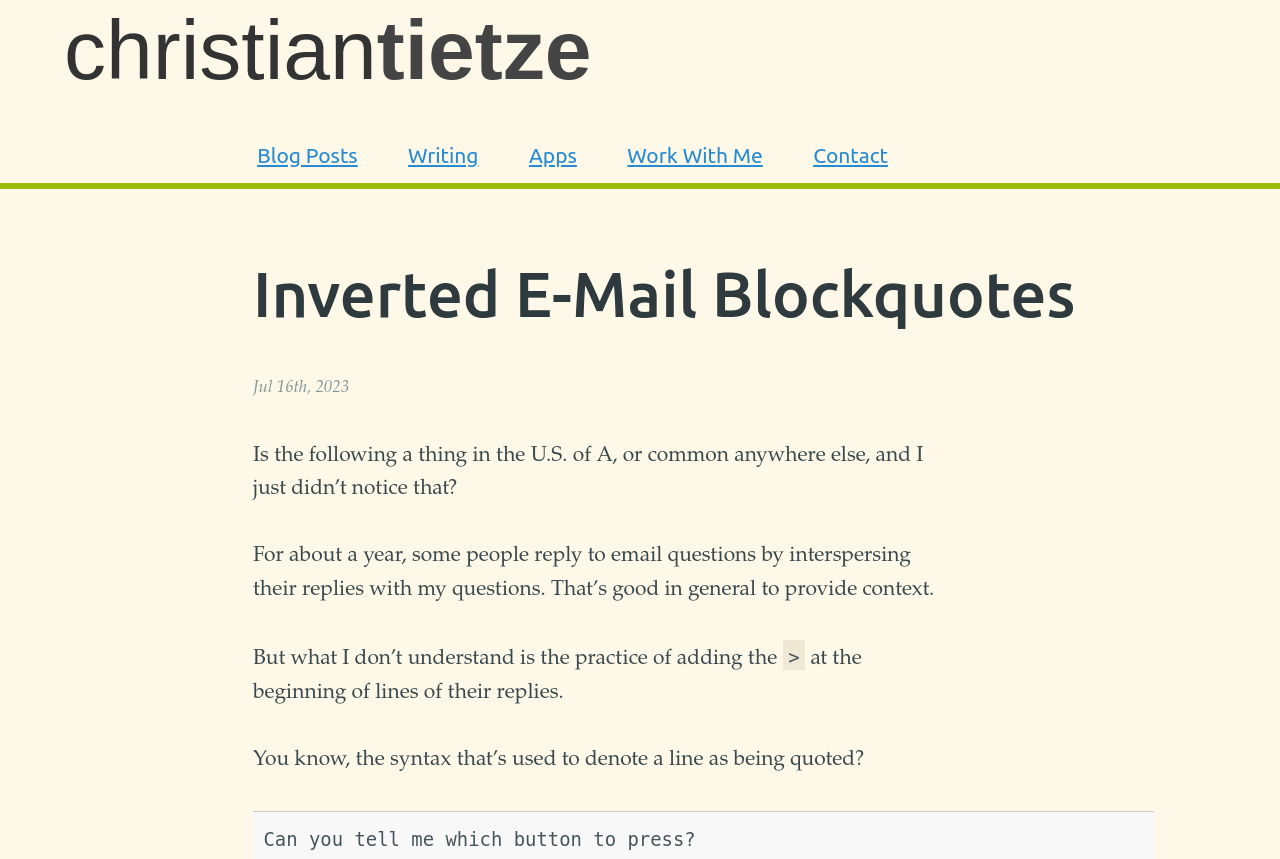Construct a comprehensive caption that outlines the webpage's structure and content.

The webpage appears to be a blog post titled "Inverted E-Mail Blockquotes" by Christian Tietze. At the top, there is a heading with the author's name, "Christian Tietze", which is also a link. Below this, there are five links: "Blog Posts", "Writing", "Apps", "Work With Me", and "Contact", arranged horizontally across the page.

The main content of the blog post is divided into sections. The title "Inverted E-Mail Blockquotes" is a heading, followed by the date "Jul 16th, 2023" in a smaller font. The main text of the blog post is a series of paragraphs discussing the author's experience with receiving emails where people quote themselves instead of the original text. The text is written in a conversational tone and includes several sentences that explore the author's confusion about this practice.

There are no images on the page. The overall layout is simple, with a focus on the text content. The font sizes and styles are consistent throughout the page, making it easy to read.